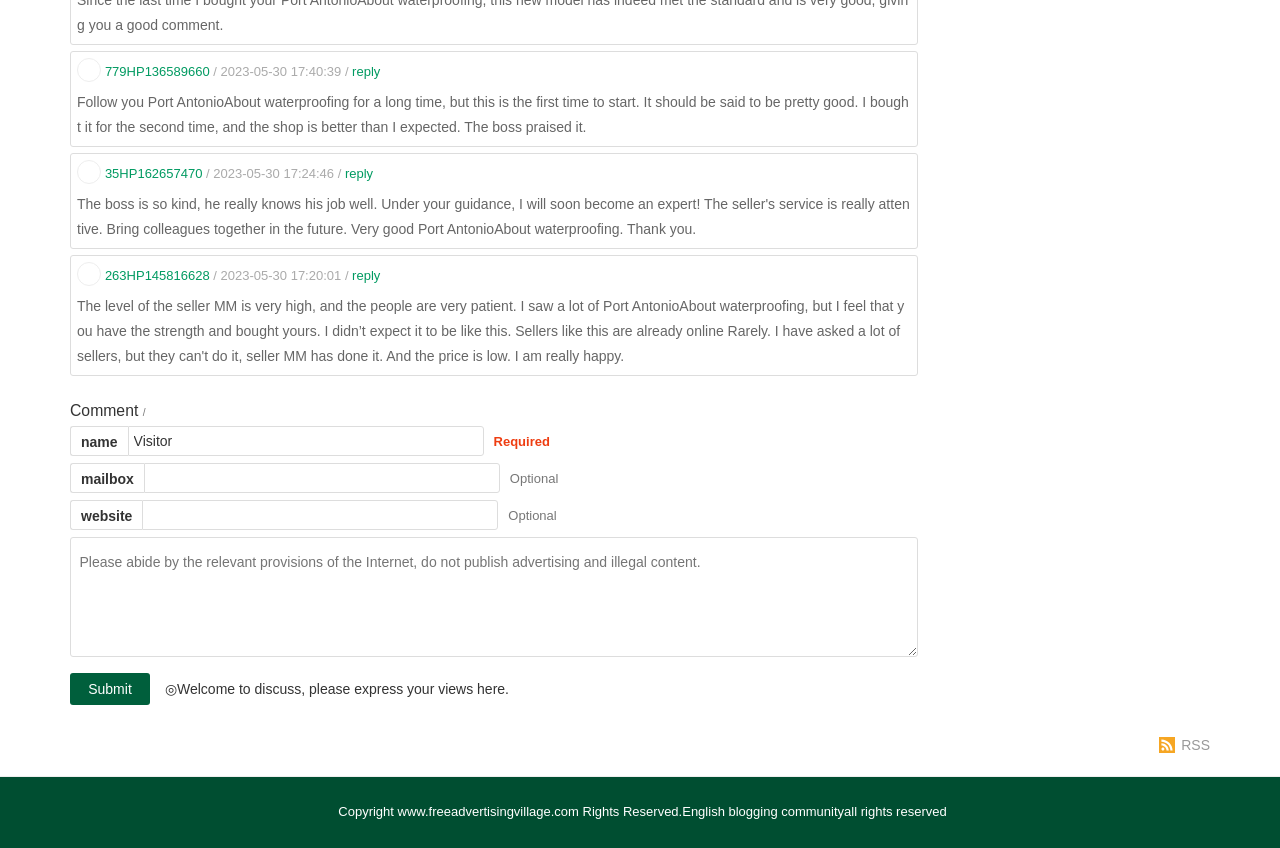Please find the bounding box coordinates of the element that you should click to achieve the following instruction: "Enter your name". The coordinates should be presented as four float numbers between 0 and 1: [left, top, right, bottom].

[0.1, 0.503, 0.378, 0.538]